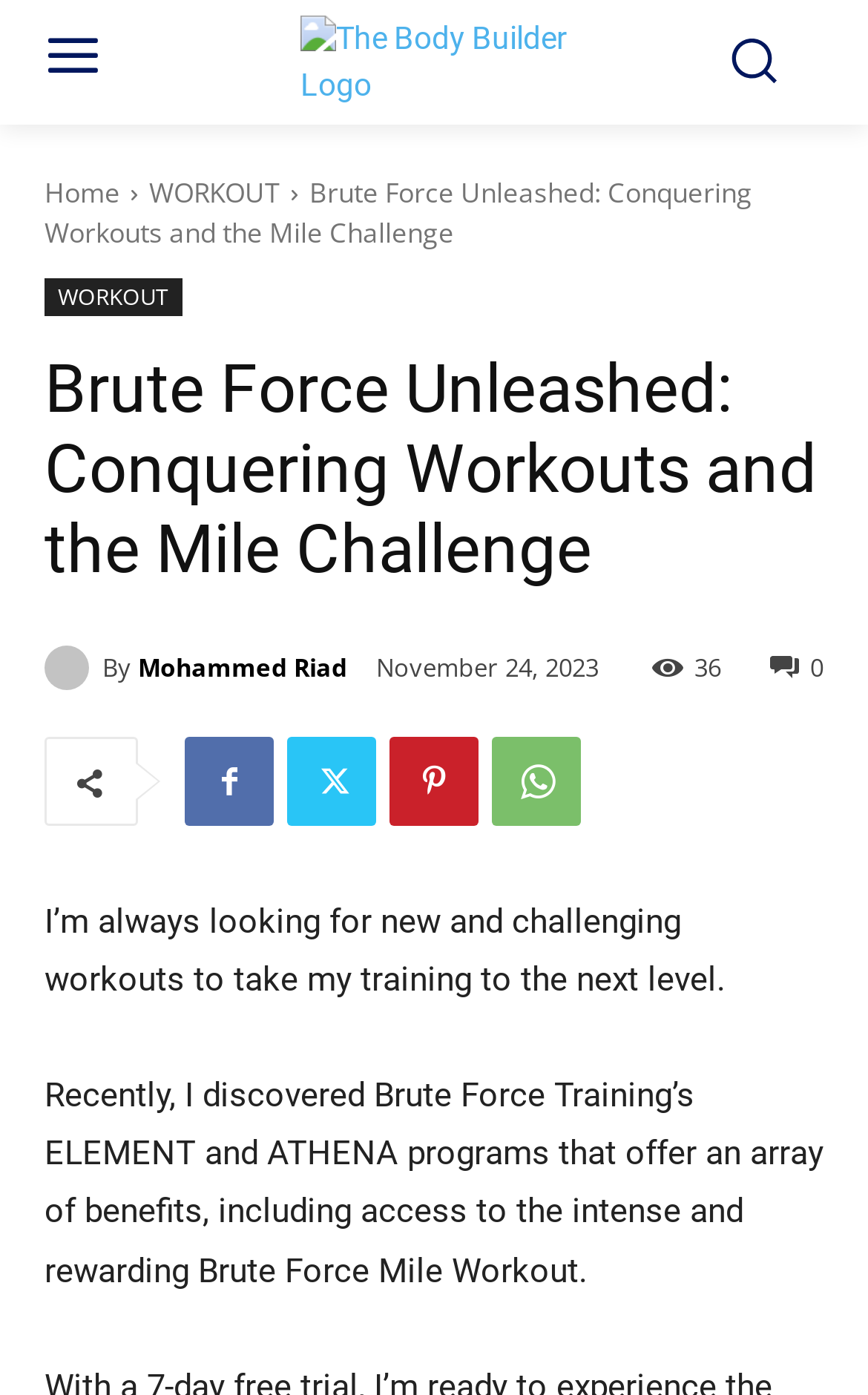Please identify the bounding box coordinates of the element's region that needs to be clicked to fulfill the following instruction: "Click the share button". The bounding box coordinates should consist of four float numbers between 0 and 1, i.e., [left, top, right, bottom].

[0.887, 0.464, 0.949, 0.488]